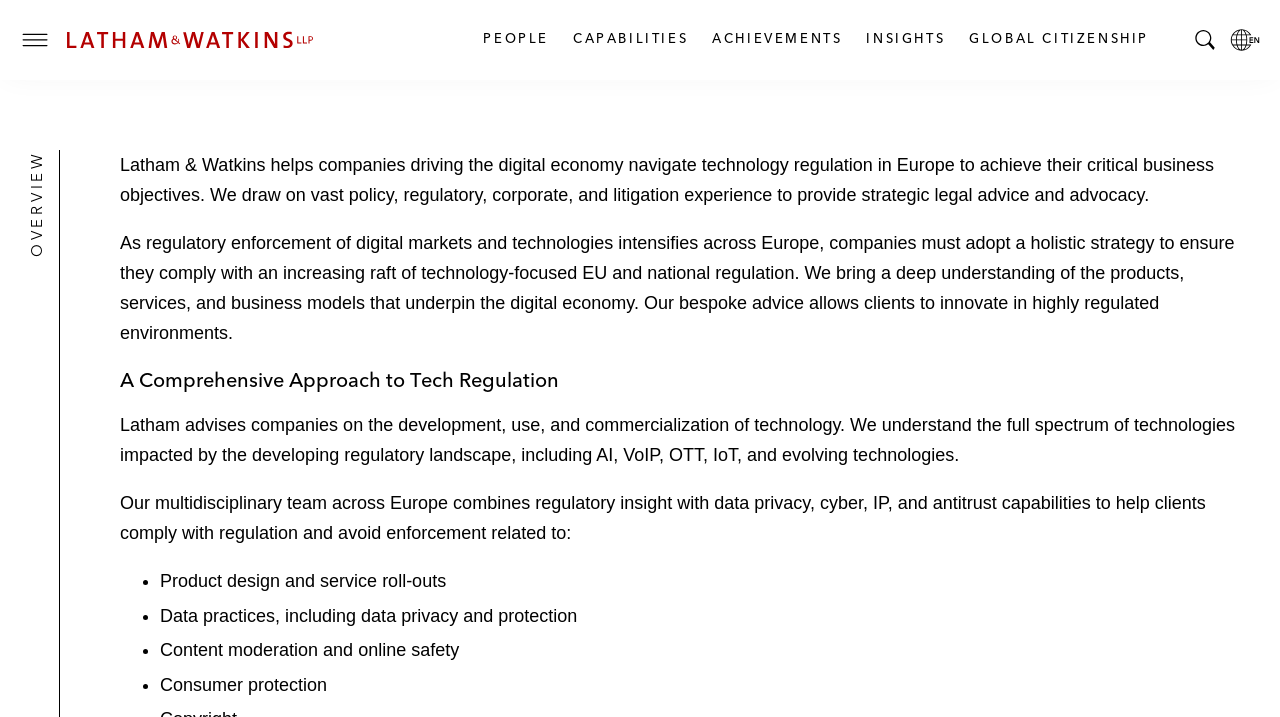Find the bounding box coordinates for the area that should be clicked to accomplish the instruction: "View language resources".

[0.957, 0.028, 0.988, 0.084]